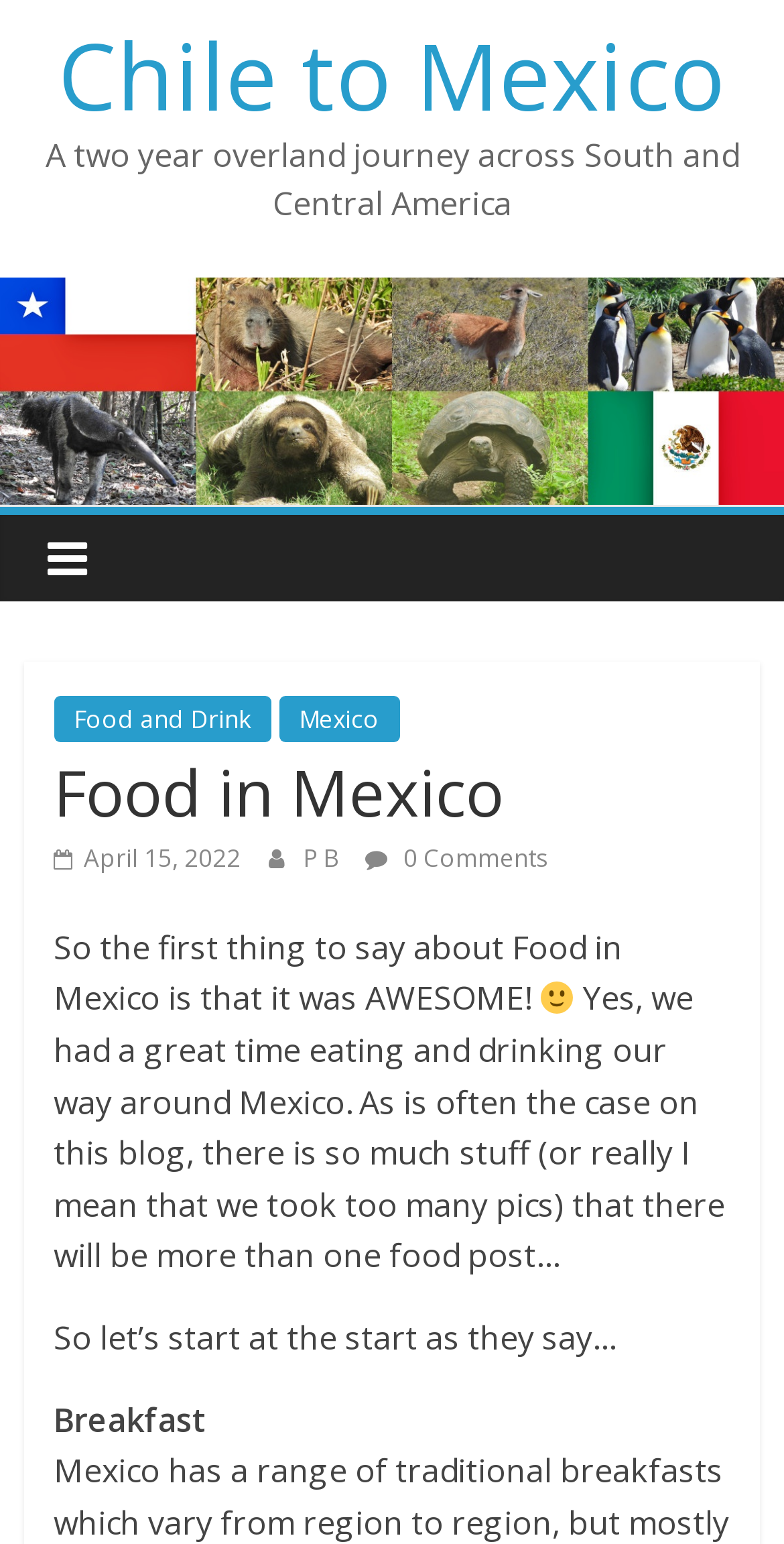Using the format (top-left x, top-left y, bottom-right x, bottom-right y), provide the bounding box coordinates for the described UI element. All values should be floating point numbers between 0 and 1: Food and Drink

[0.068, 0.451, 0.345, 0.481]